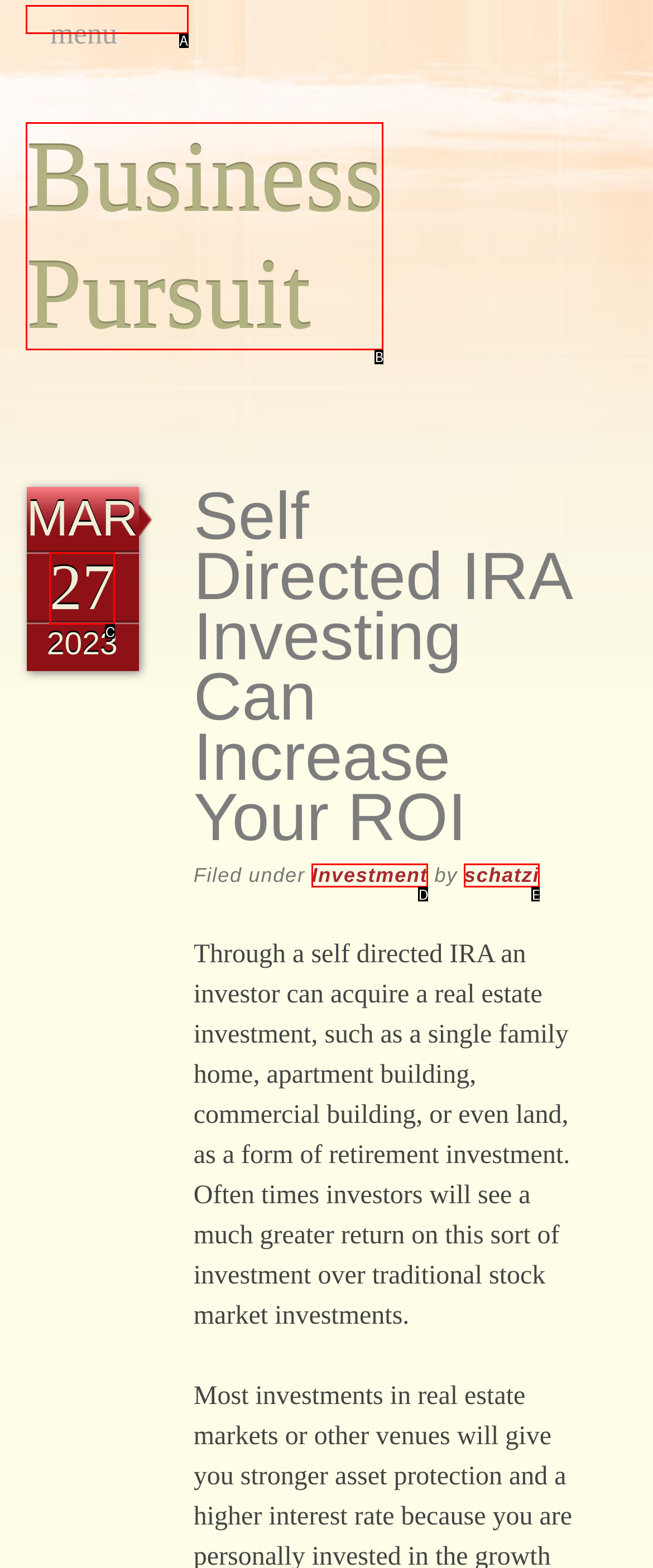Choose the HTML element that best fits the description: Skip to content. Answer with the option's letter directly.

A